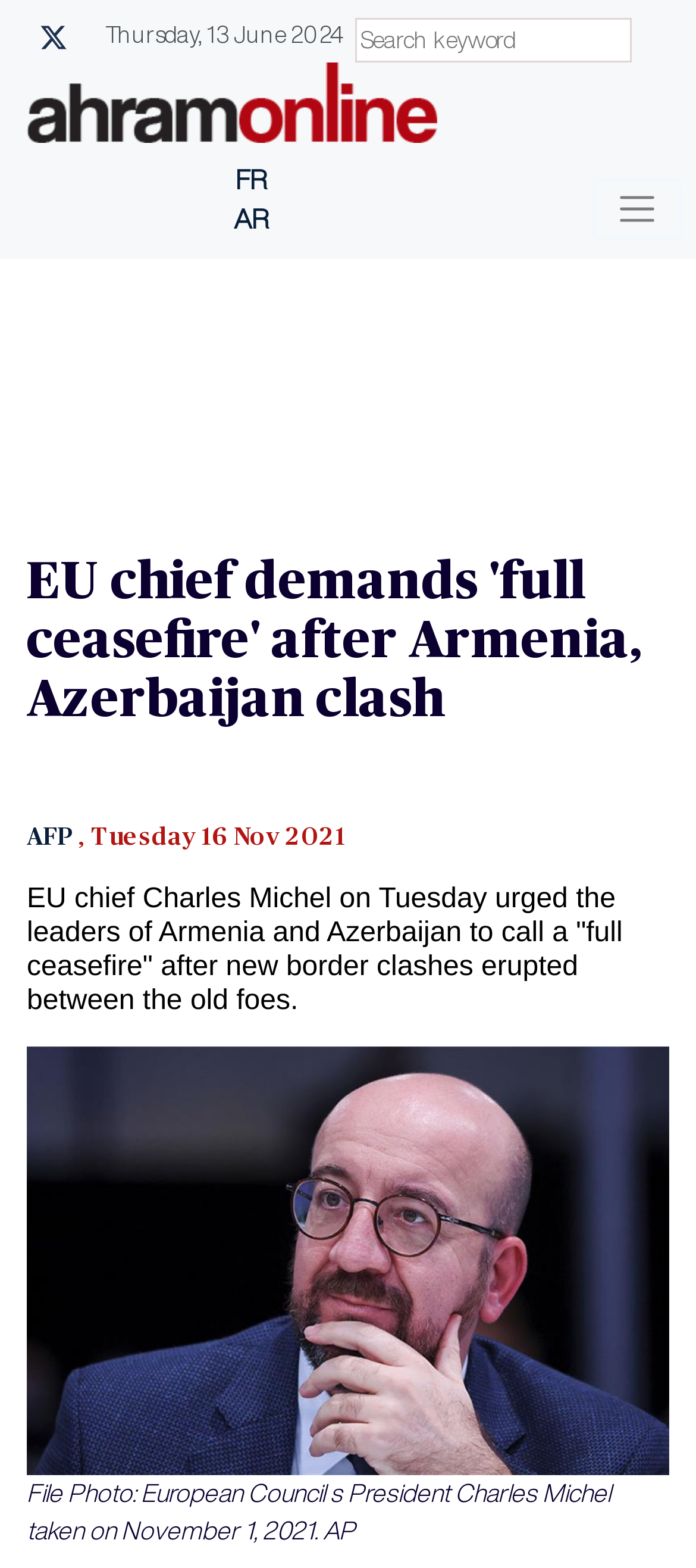What is the language of the webpage?
We need a detailed and exhaustive answer to the question. Please elaborate.

I inferred the language by looking at the content of the webpage, which appears to be written in English. Additionally, there are links to switch to other languages such as French ('FR') and Arabic ('AR') at the top of the webpage.